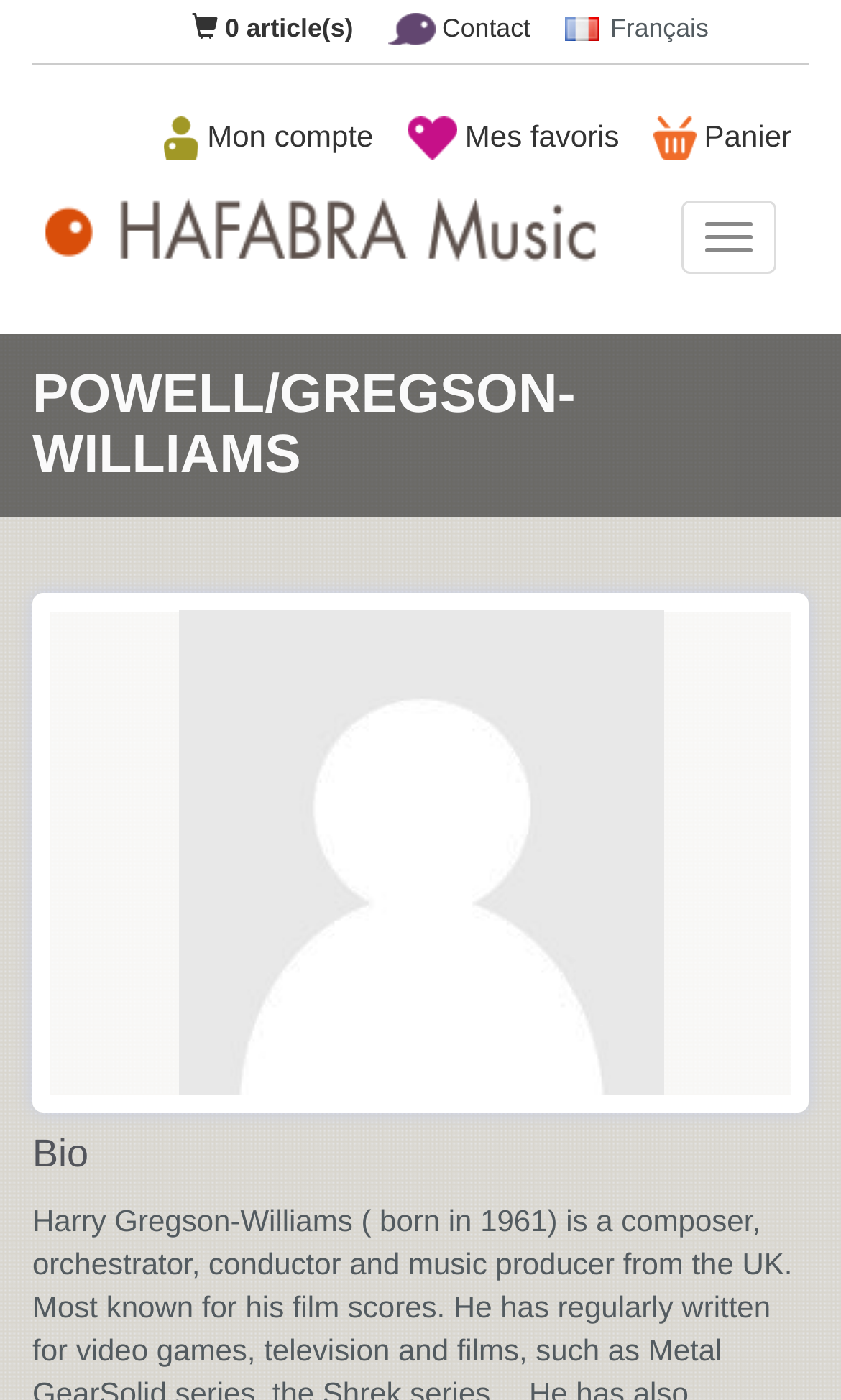What is the biography section title on the webpage?
Using the image as a reference, answer the question in detail.

I found the biography section title by looking at the heading elements, where I saw a heading element with the text 'Bio', which indicates that it is the title of the biography section on the webpage.